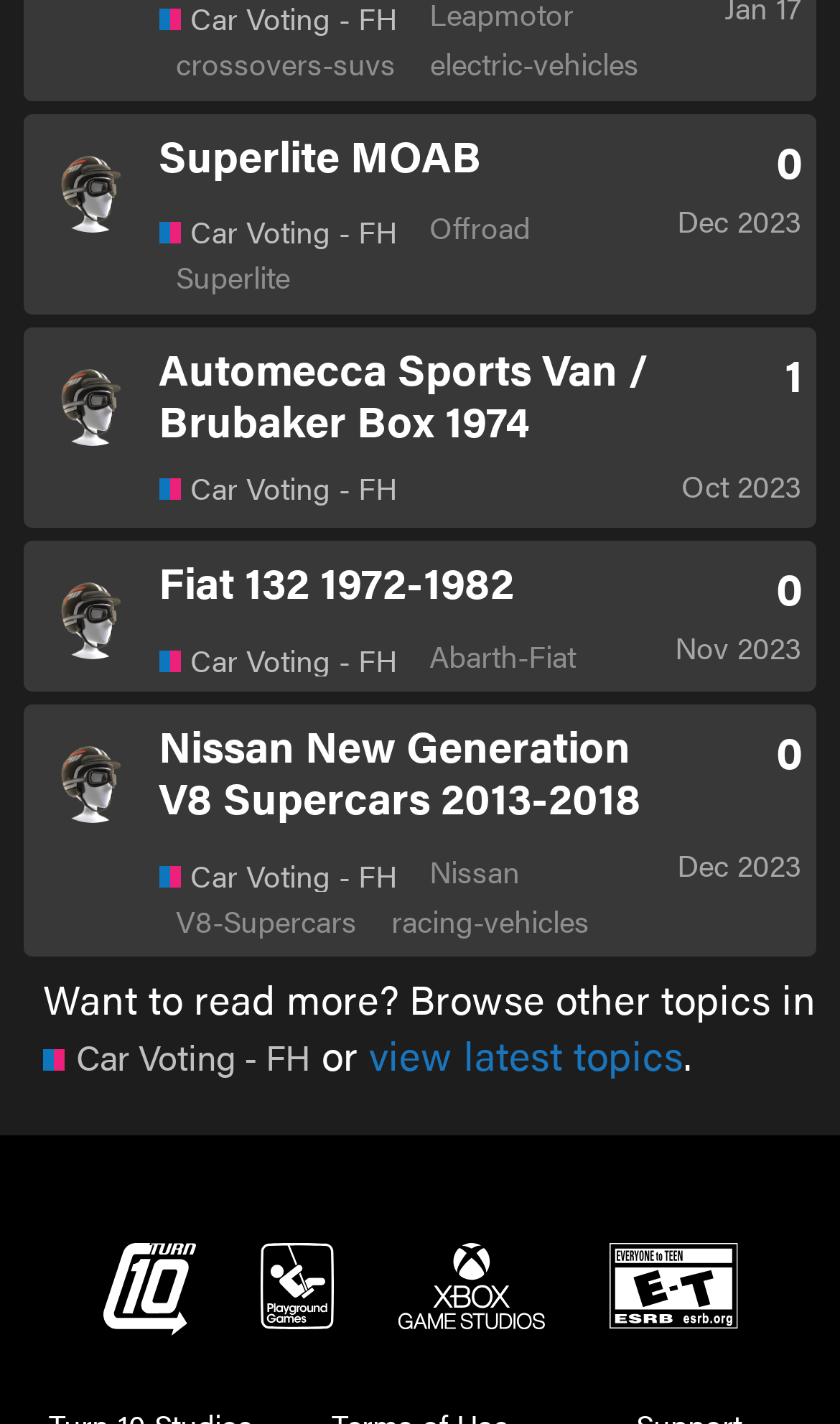Identify the bounding box coordinates of the specific part of the webpage to click to complete this instruction: "View latest topics".

[0.44, 0.721, 0.814, 0.76]